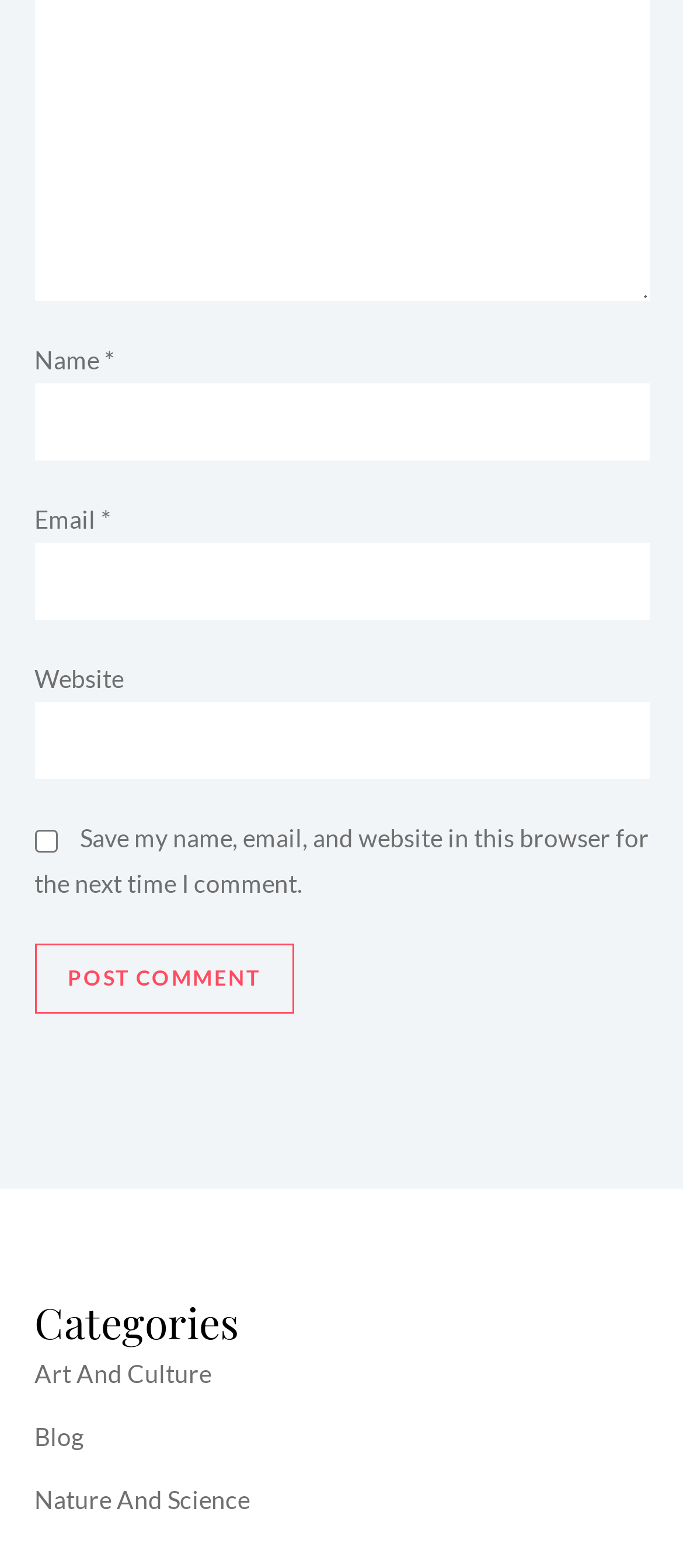Find the bounding box coordinates of the element you need to click on to perform this action: 'Post a comment'. The coordinates should be represented by four float values between 0 and 1, in the format [left, top, right, bottom].

[0.05, 0.602, 0.431, 0.646]